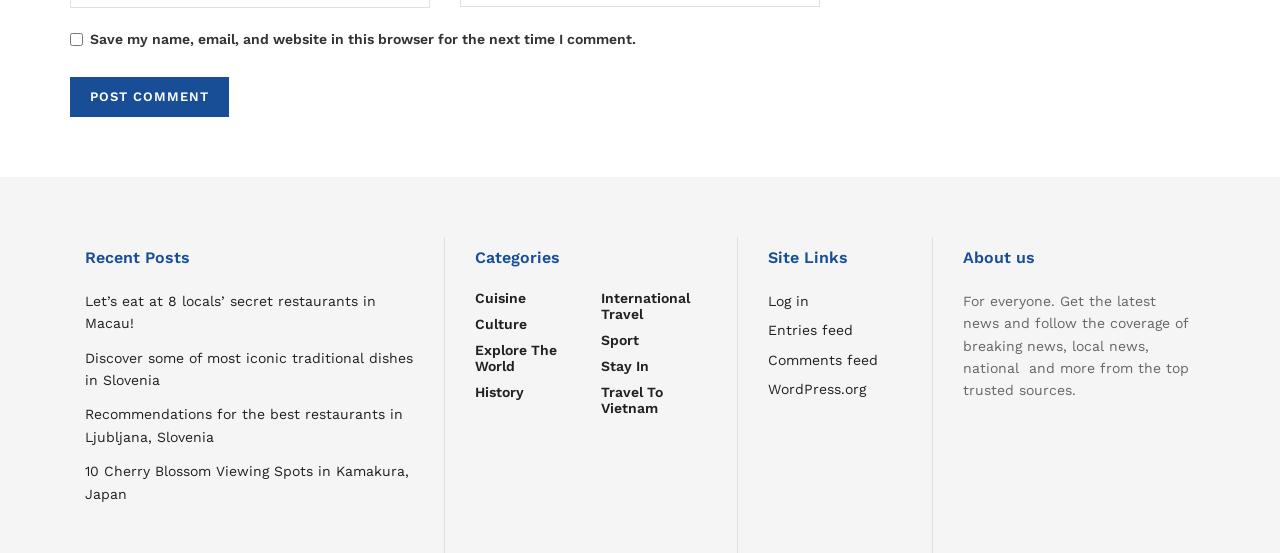How many links are under 'Categories'?
Based on the content of the image, thoroughly explain and answer the question.

I counted the number of links under the 'Categories' heading, which are 'Cuisine', 'Culture', 'Explore The World', 'History', 'International Travel', 'Sport', 'Stay In', and 'Travel To Vietnam'.